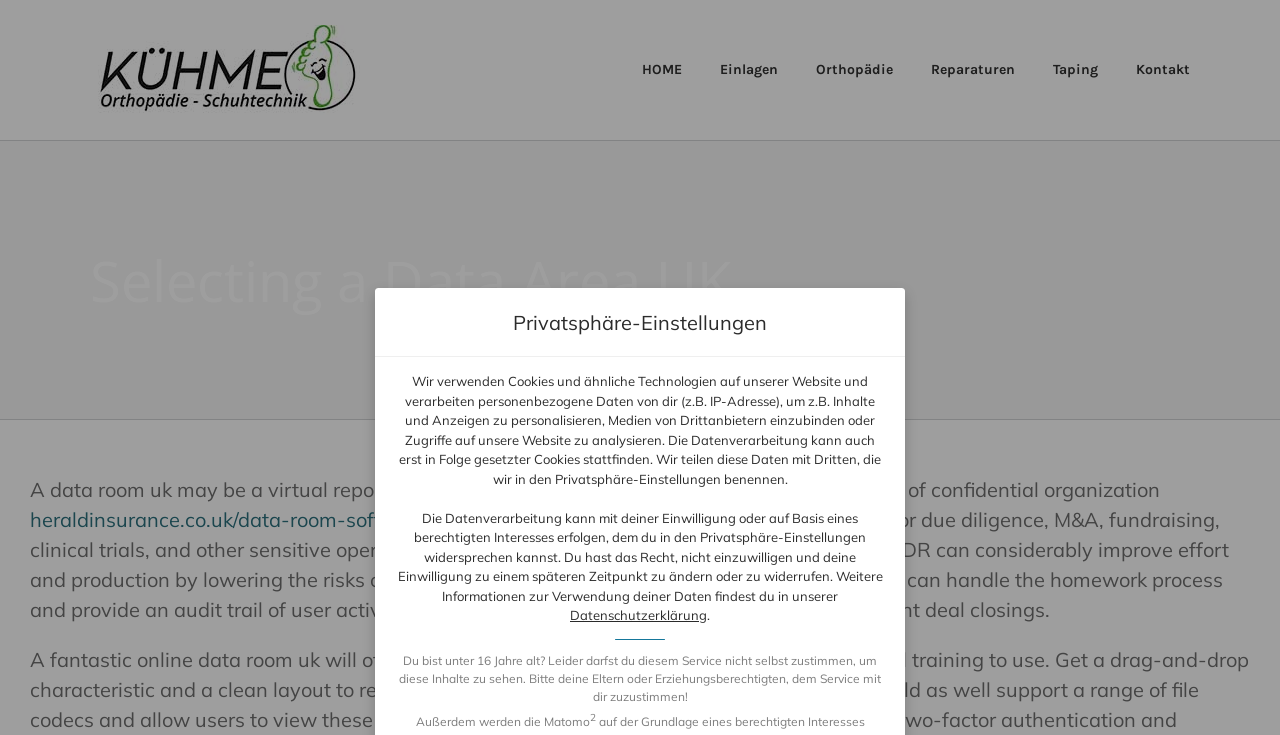Answer the question using only one word or a concise phrase: What is the minimum age requirement to use this service?

16 years old